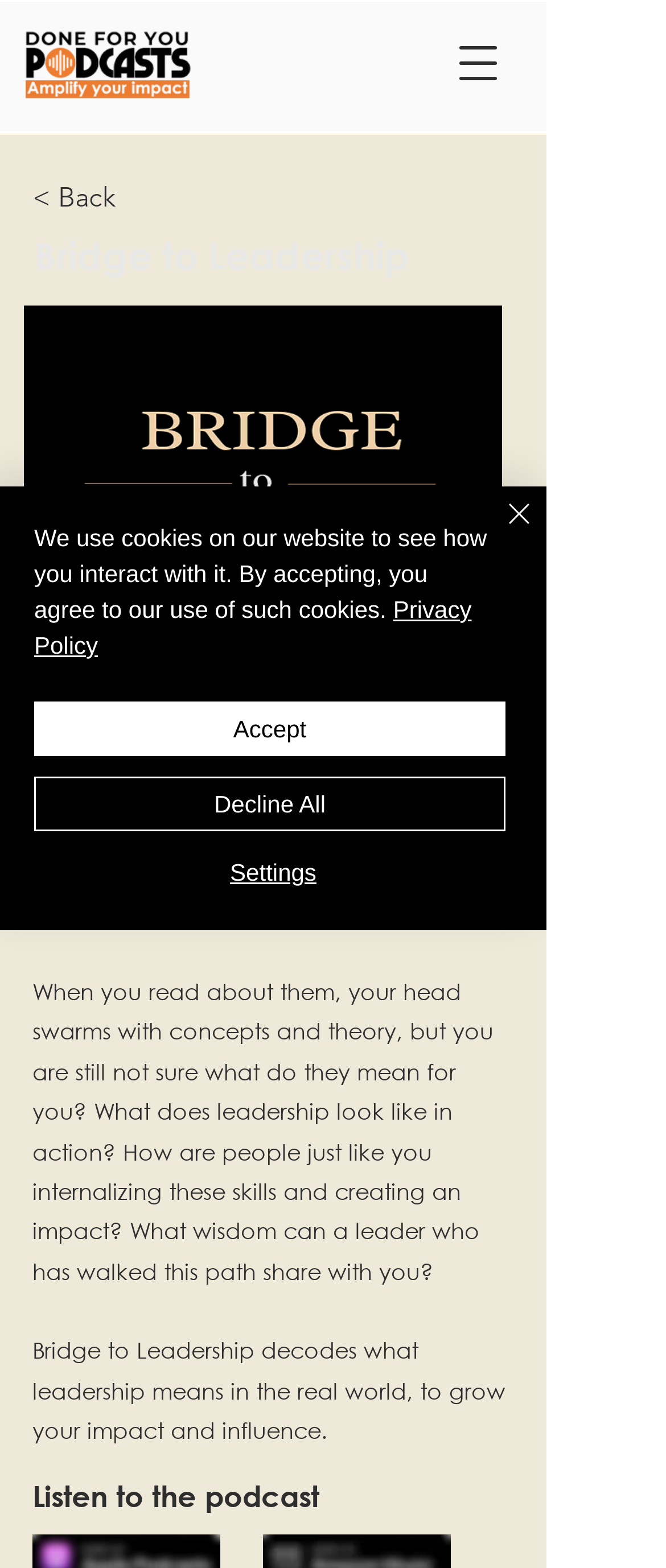What is the main topic of the webpage?
Please give a detailed and elaborate explanation in response to the question.

The main topic of the webpage is leadership, as indicated by the heading 'Bridge to Leadership' and the text that follows, which discusses leadership concepts and theories.